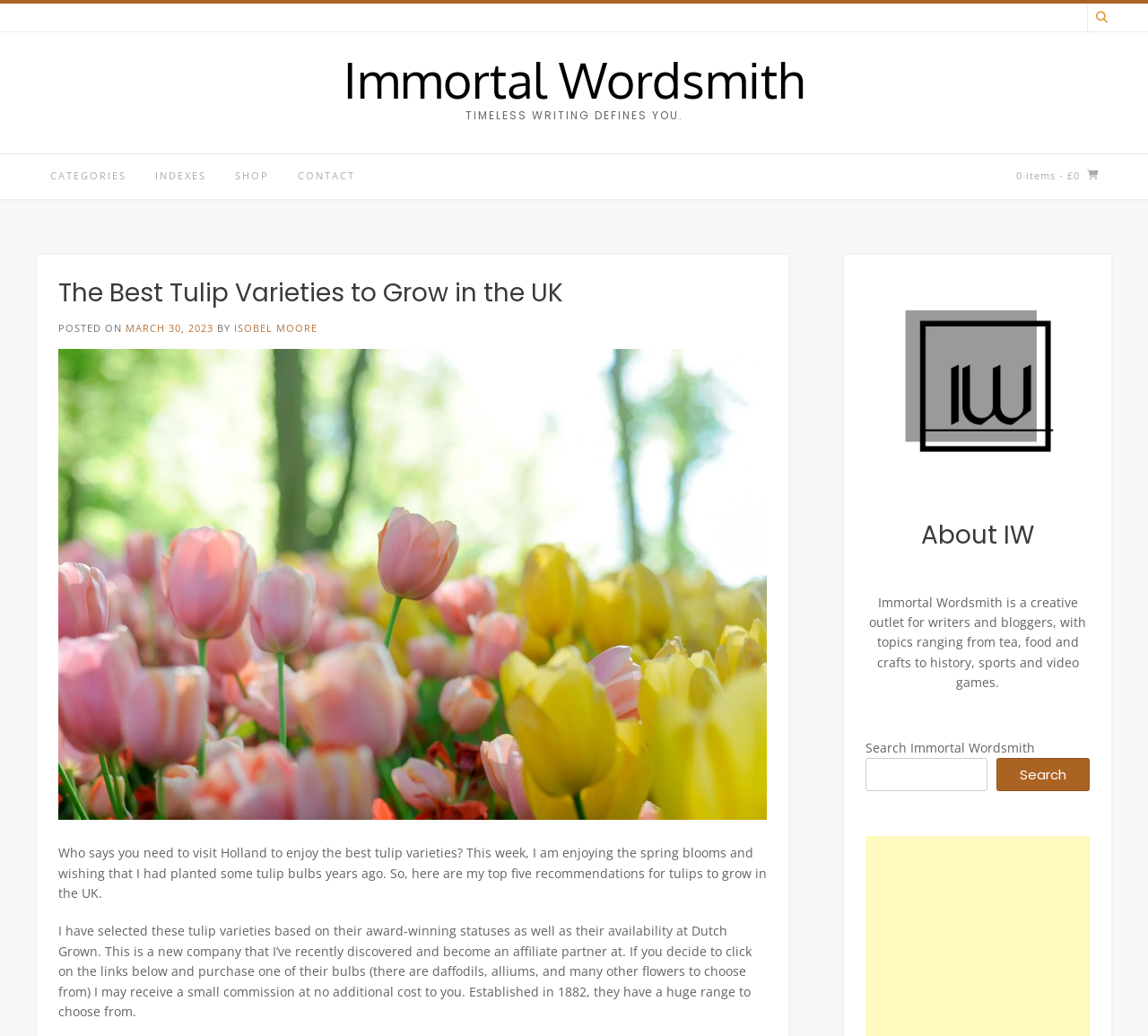Could you locate the bounding box coordinates for the section that should be clicked to accomplish this task: "View the 'CATEGORIES' page".

[0.031, 0.148, 0.123, 0.193]